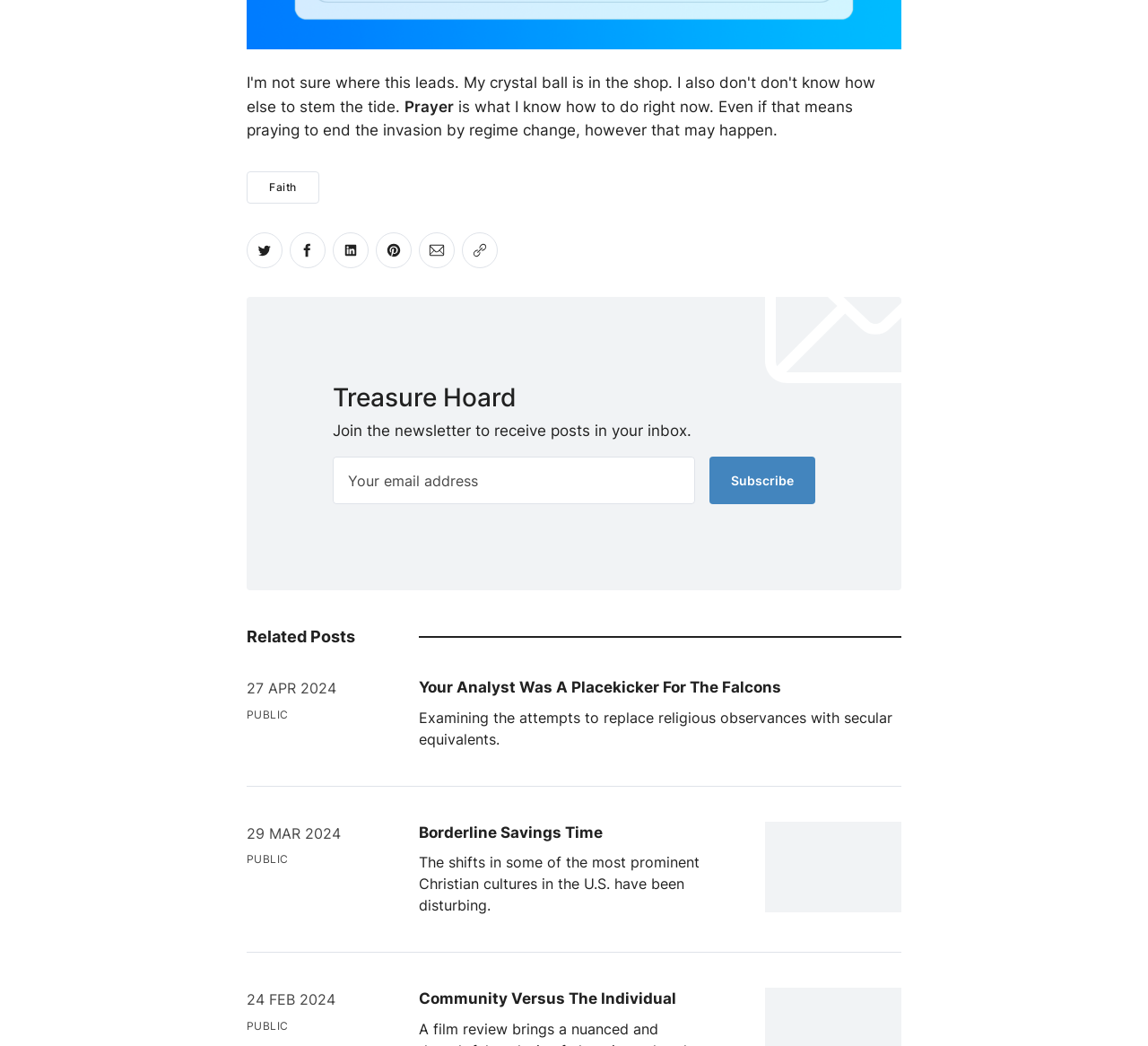What type of content is available on this webpage?
Identify the answer in the screenshot and reply with a single word or phrase.

Blog posts